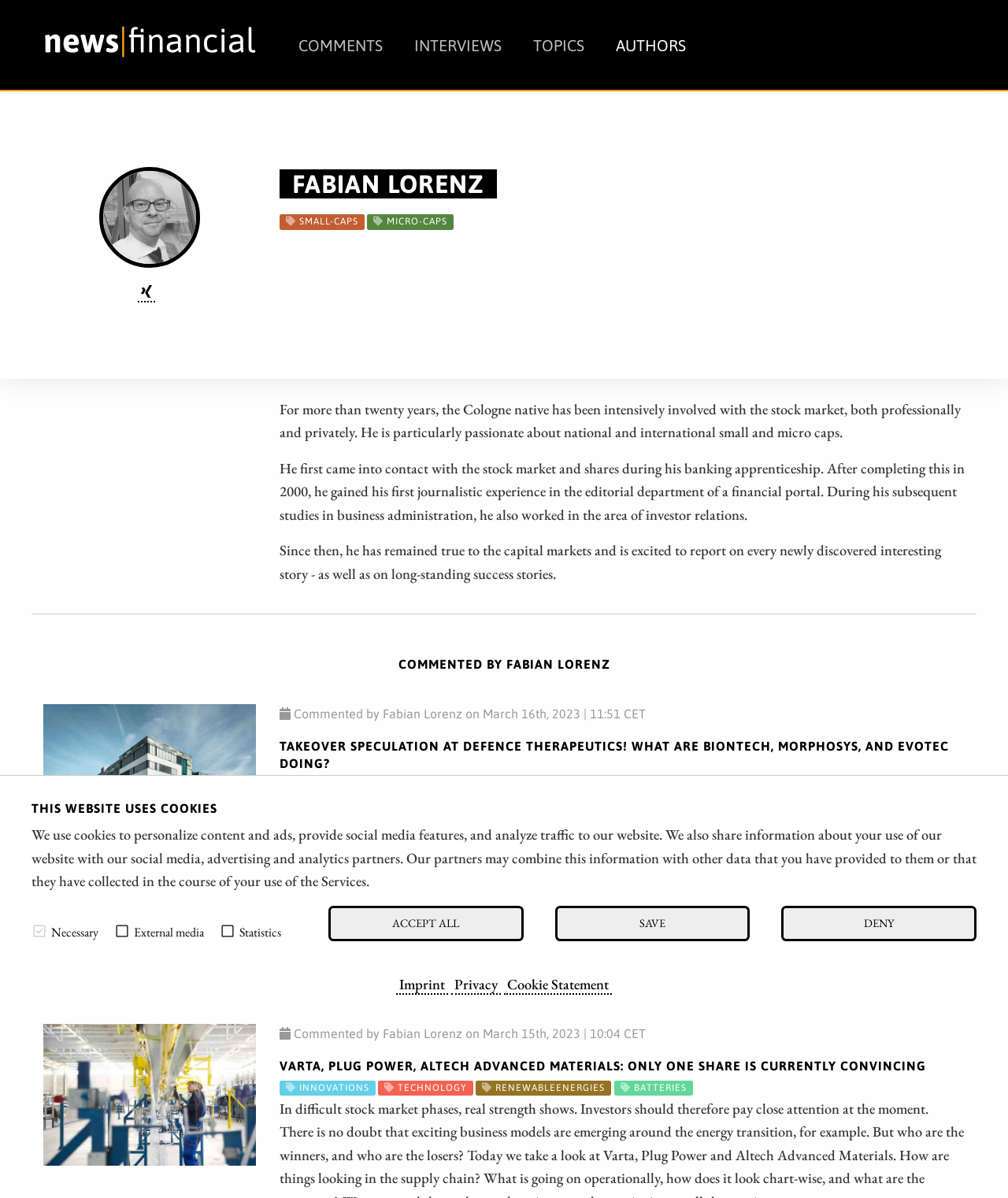Provide an in-depth description of the elements and layout of the webpage.

This webpage is about Fabian Lorenz, a financial expert with over twenty years of experience in the stock market. At the top of the page, there is a cookie notification with a heading "THIS WEBSITE USES COOKIES" and a brief description of how the website uses cookies. Below this notification, there are three checkboxes for "Necessary", "External media", and "Statistics", followed by three buttons: "ACCEPT ALL", "SAVE", and "DENY".

On the top-left corner, there is a logo of "news|financial" with a link to the website. Below the logo, there are four links to different sections: "COMMENTS", "INTERVIEWS", "TOPICS", and "AUTHORS". 

In the main content area, there is a heading "FABIAN LORENZ" with a brief introduction to Fabian Lorenz, describing his experience and passion for national and international small and micro caps. Below this introduction, there are three paragraphs of text describing Fabian Lorenz's background and experience in the financial industry.

On the right side of the page, there is a section with a heading "COMMENTED BY FABIAN LORENZ" with a link to an article and an image. Below this section, there are two more articles with headings "TAKEOVER SPECULATION AT DEFENCE THERAPEUTICS! WHAT ARE BIONTECH, MORPHOSYS, AND EVOTEC DOING?" and "VARTA, PLUG POWER, ALTECH ADVANCED MATERIALS: ONLY ONE SHARE IS CURRENTLY CONVINCING". Each article has a brief summary and a "READ" link.

Throughout the page, there are several horizontal separators dividing the different sections. At the bottom of the page, there are three links to "Imprint", "Privacy", and "Cookie Statement".